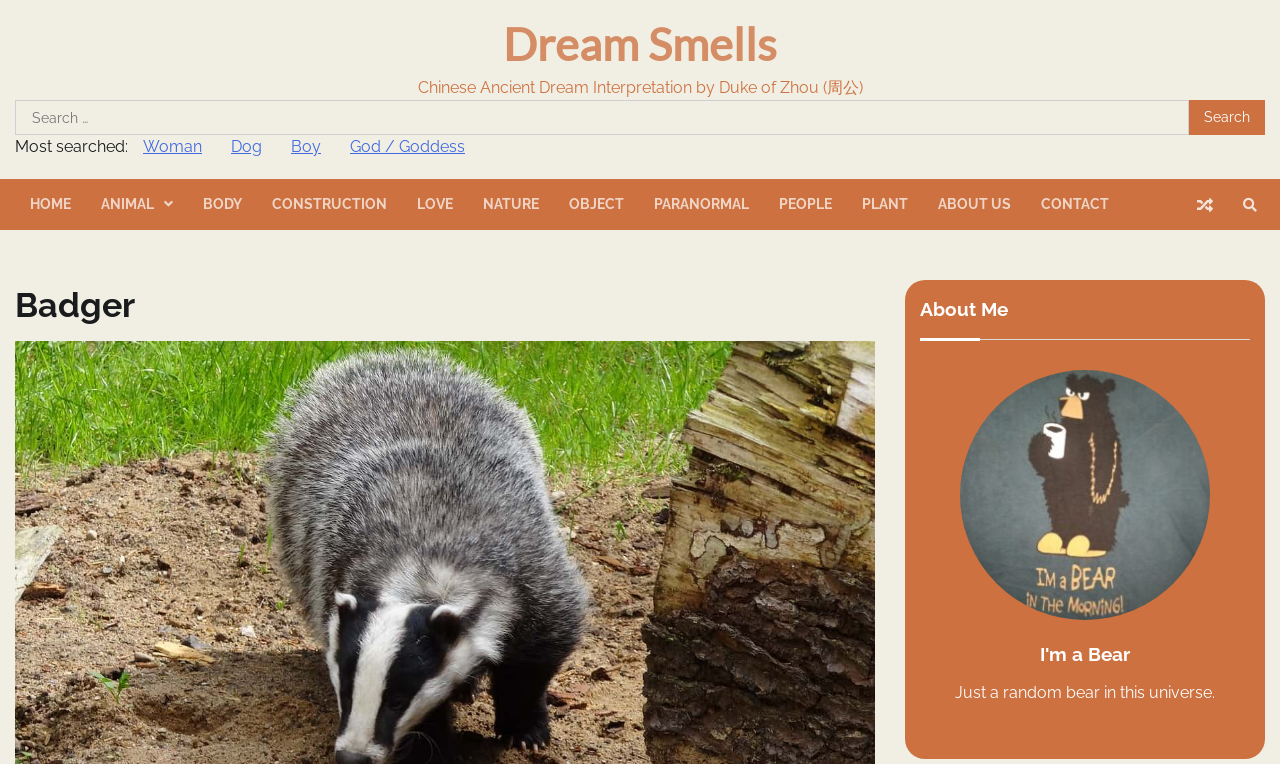Find the bounding box coordinates of the clickable element required to execute the following instruction: "Go to the home page". Provide the coordinates as four float numbers between 0 and 1, i.e., [left, top, right, bottom].

[0.012, 0.234, 0.067, 0.302]